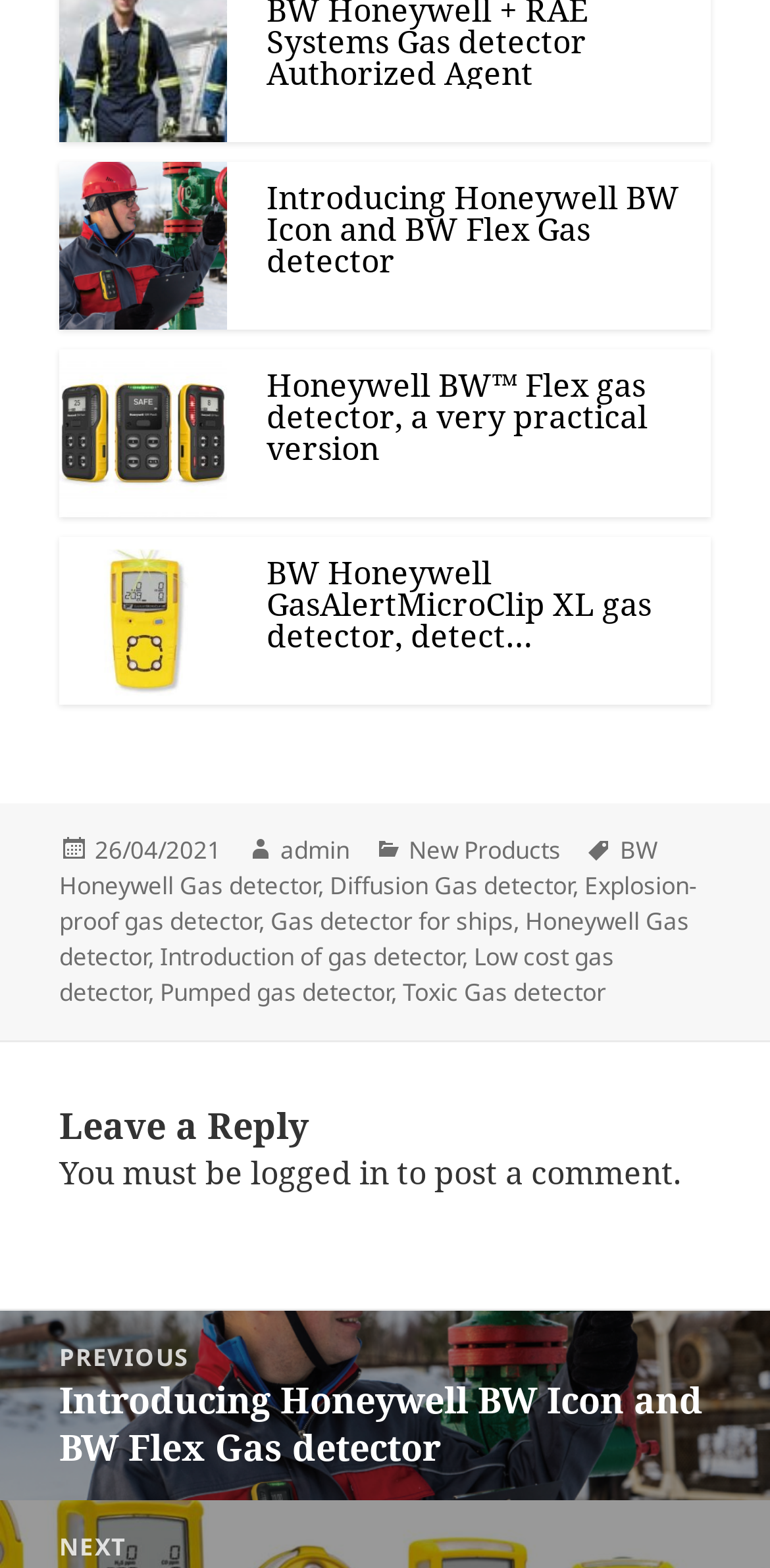Please locate the bounding box coordinates of the region I need to click to follow this instruction: "View the previous post".

[0.0, 0.836, 1.0, 0.957]